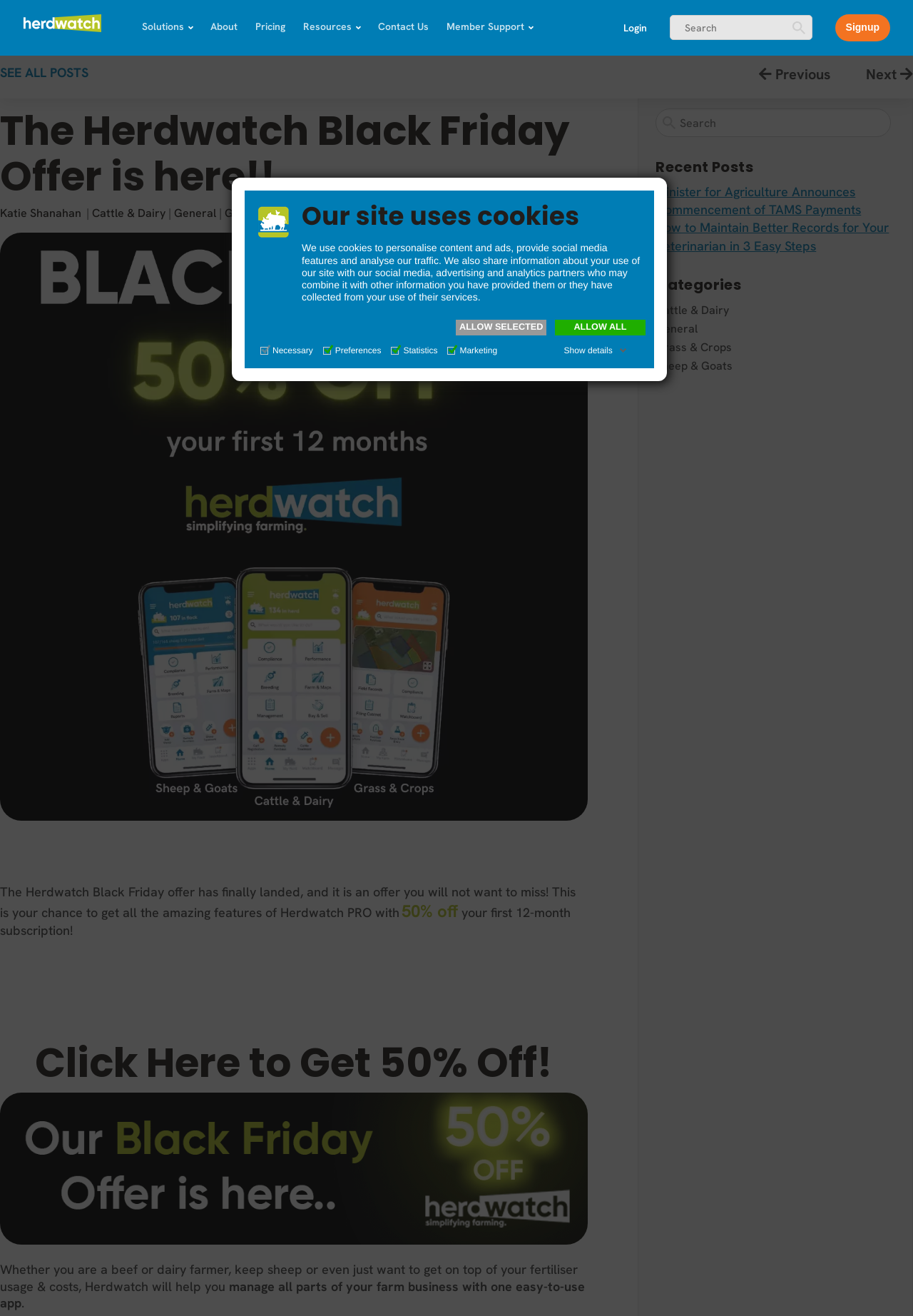Identify the bounding box of the UI element that matches this description: "ALLOW SELECTED".

[0.499, 0.243, 0.598, 0.255]